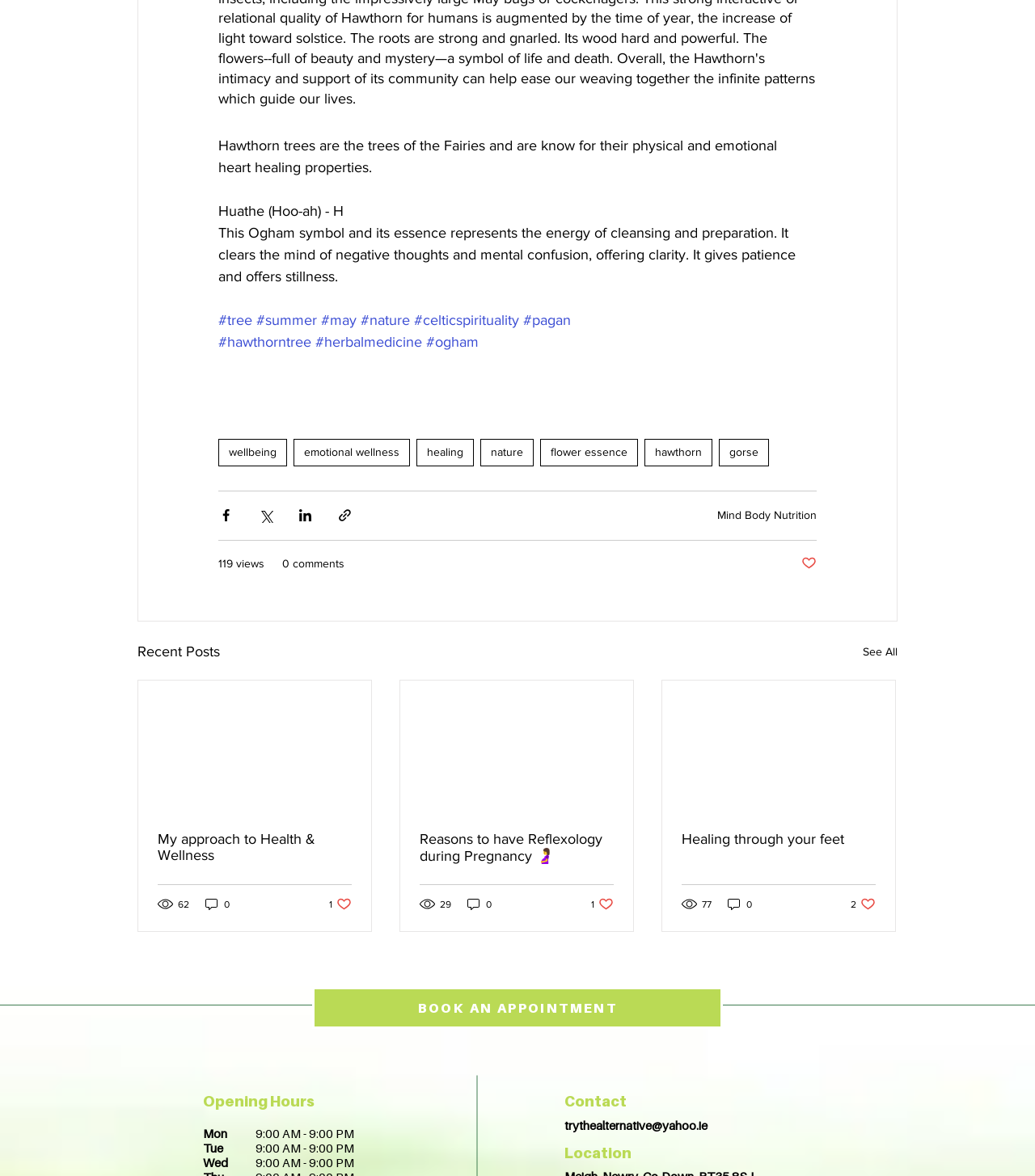What is the purpose of the 'Share via' buttons?
Provide a fully detailed and comprehensive answer to the question.

The 'Share via' buttons, including 'Share via Facebook', 'Share via Twitter', and 'Share via LinkedIn', are likely used to share the content of the webpage on various social media platforms, allowing users to easily spread the information to their networks.